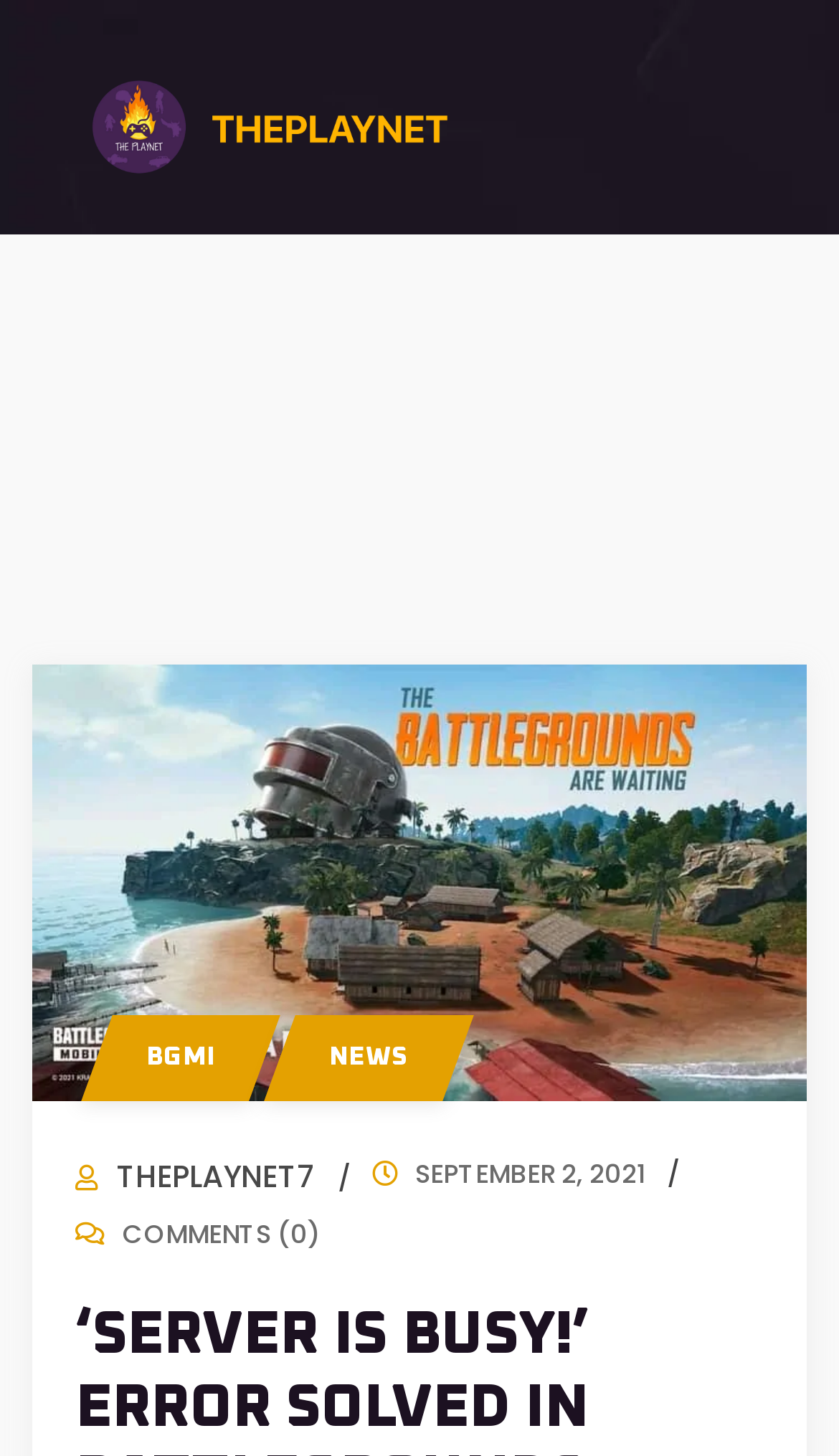Please provide a brief answer to the question using only one word or phrase: 
What is the date of the article?

SEPTEMBER 2, 2021